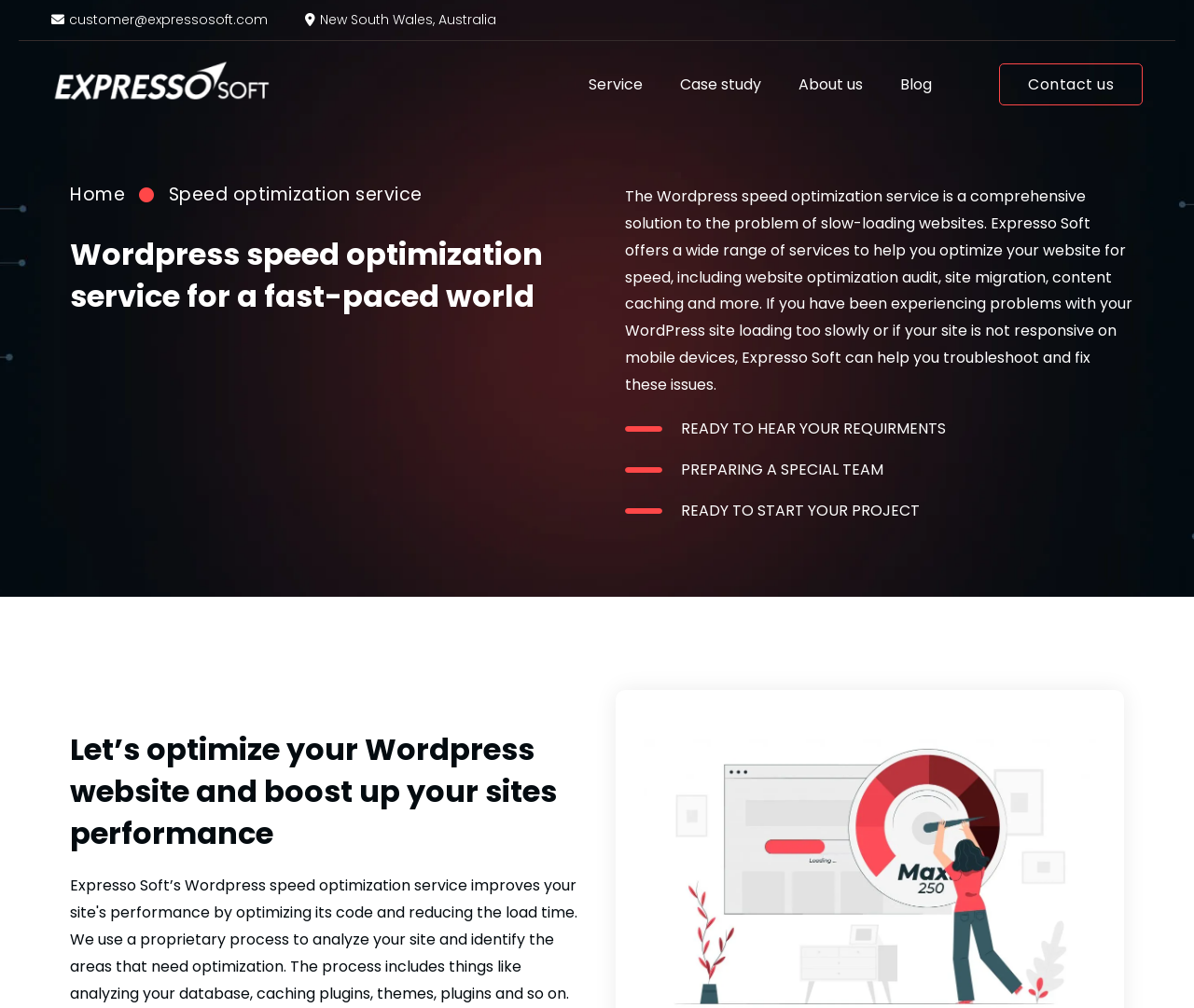Identify the bounding box coordinates for the element you need to click to achieve the following task: "Contact us". The coordinates must be four float values ranging from 0 to 1, formatted as [left, top, right, bottom].

[0.837, 0.063, 0.957, 0.105]